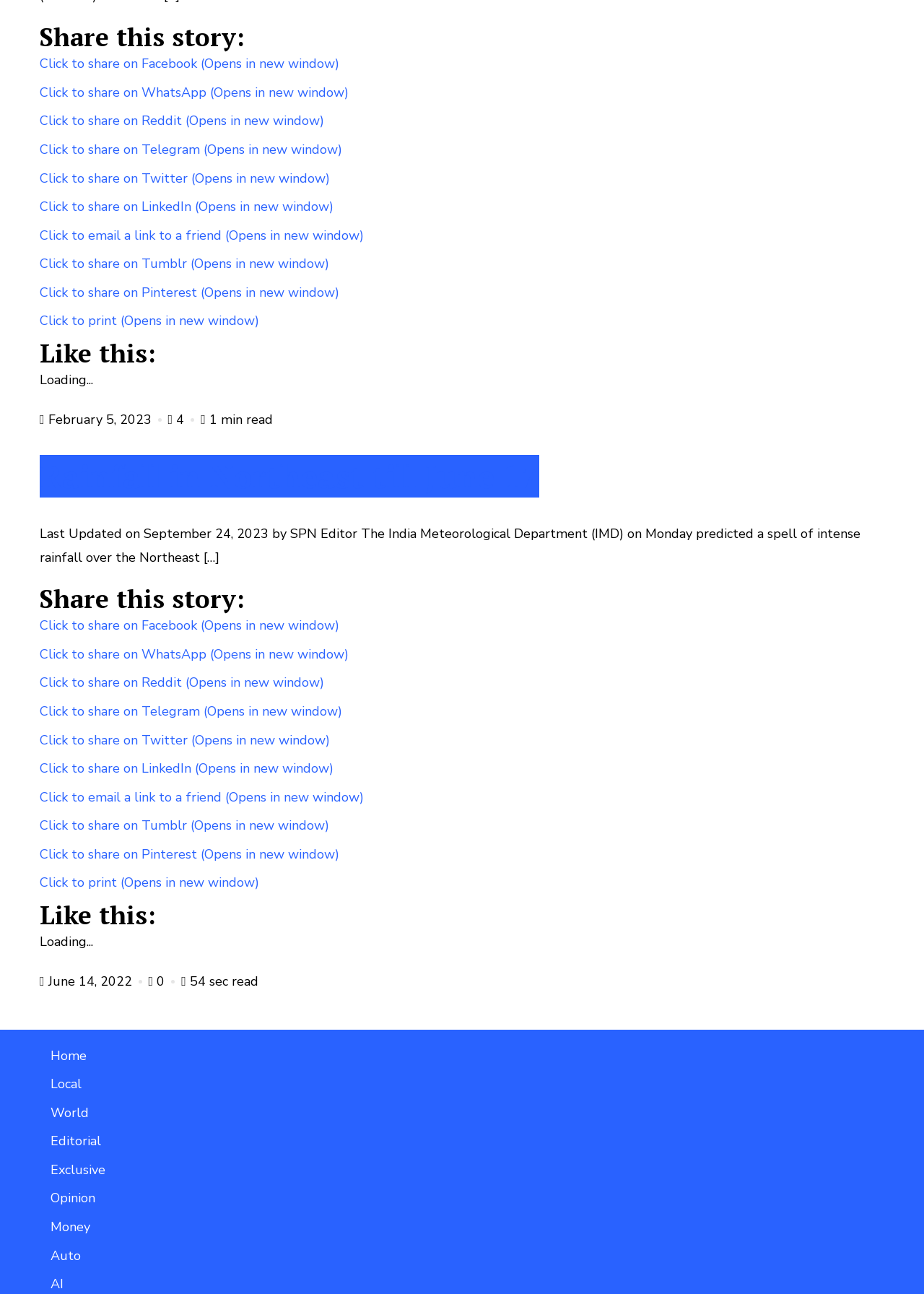Predict the bounding box of the UI element based on the description: "Auto". The coordinates should be four float numbers between 0 and 1, formatted as [left, top, right, bottom].

[0.055, 0.964, 0.088, 0.977]